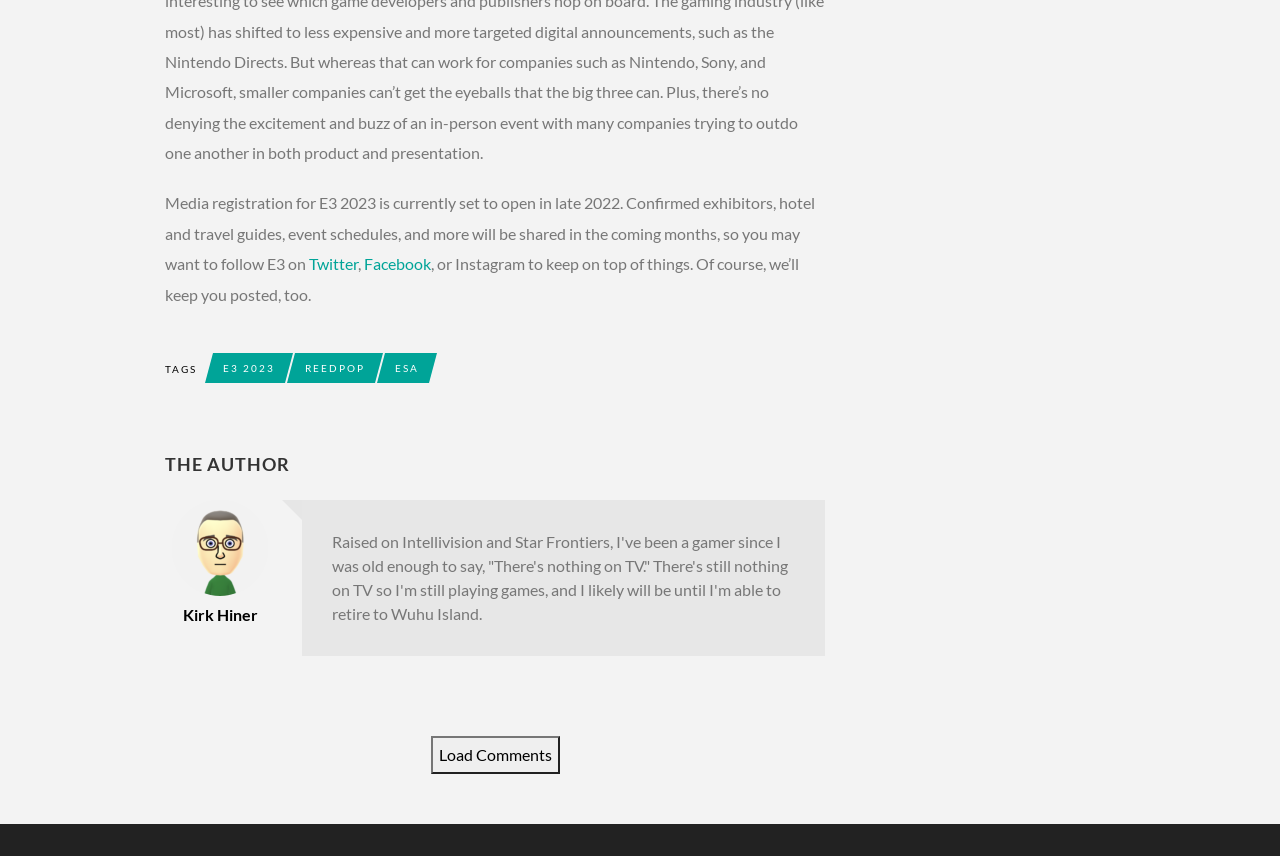What is the purpose of the 'Load Comments' button?
Refer to the image and provide a one-word or short phrase answer.

To load comments